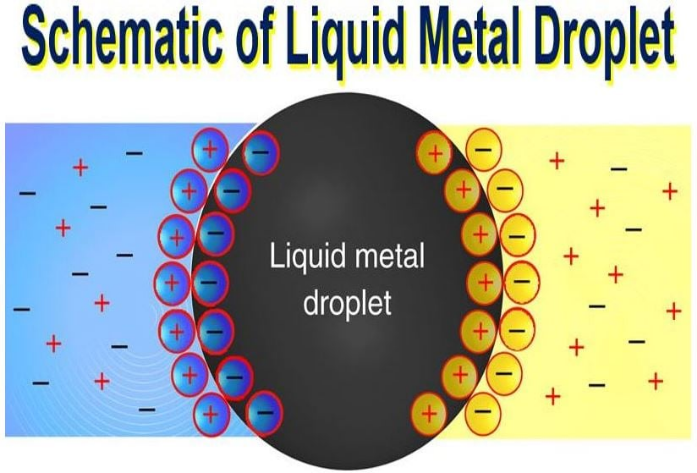What is the environment on the left side of the schematic? From the image, respond with a single word or brief phrase.

Negative charge